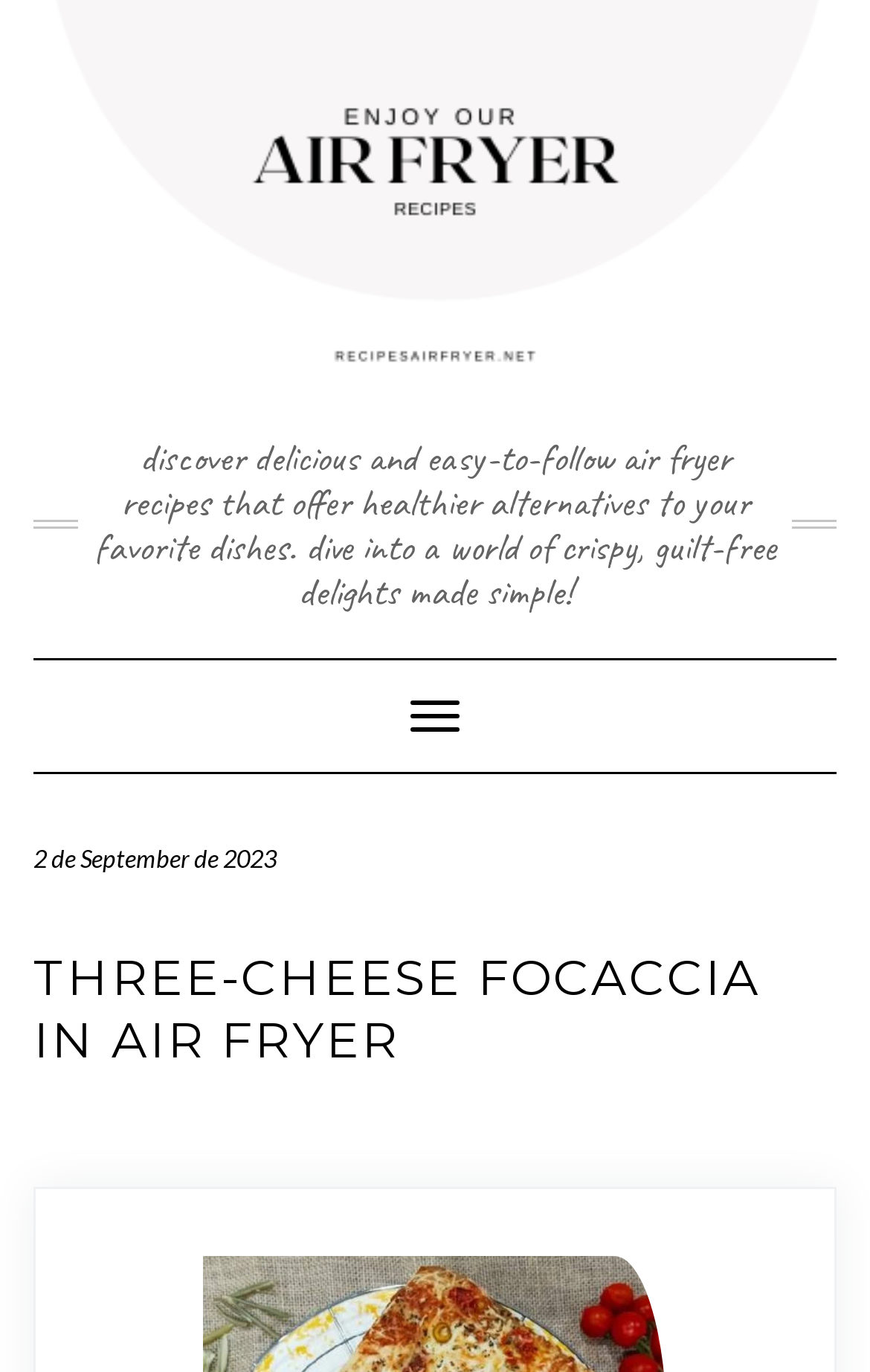Given the element description Toggle Navigation, specify the bounding box coordinates of the corresponding UI element in the format (top-left x, top-left y, bottom-right x, bottom-right y). All values must be between 0 and 1.

[0.444, 0.494, 0.556, 0.55]